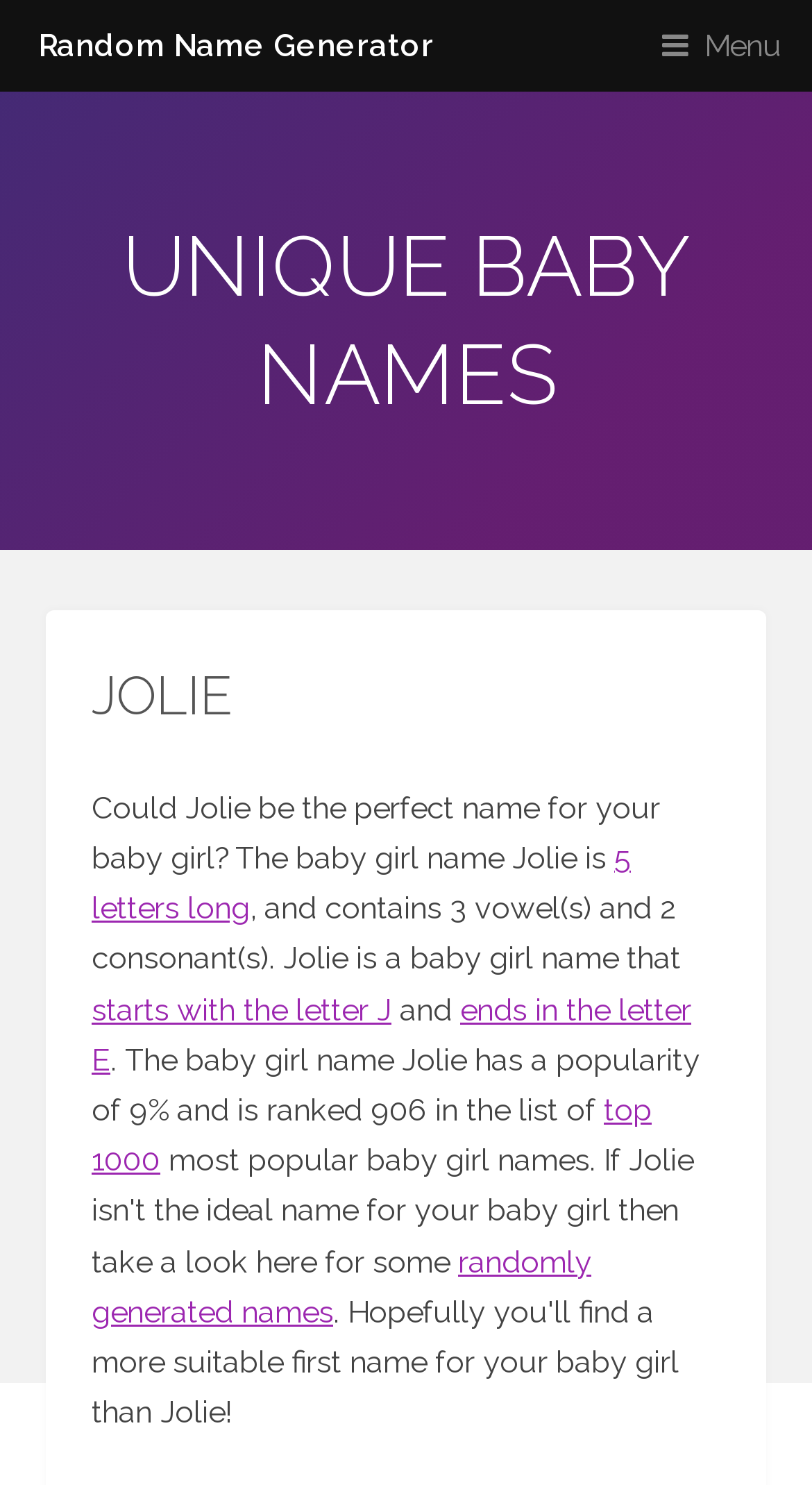Please identify the primary heading on the webpage and return its text.

UNIQUE BABY NAMES